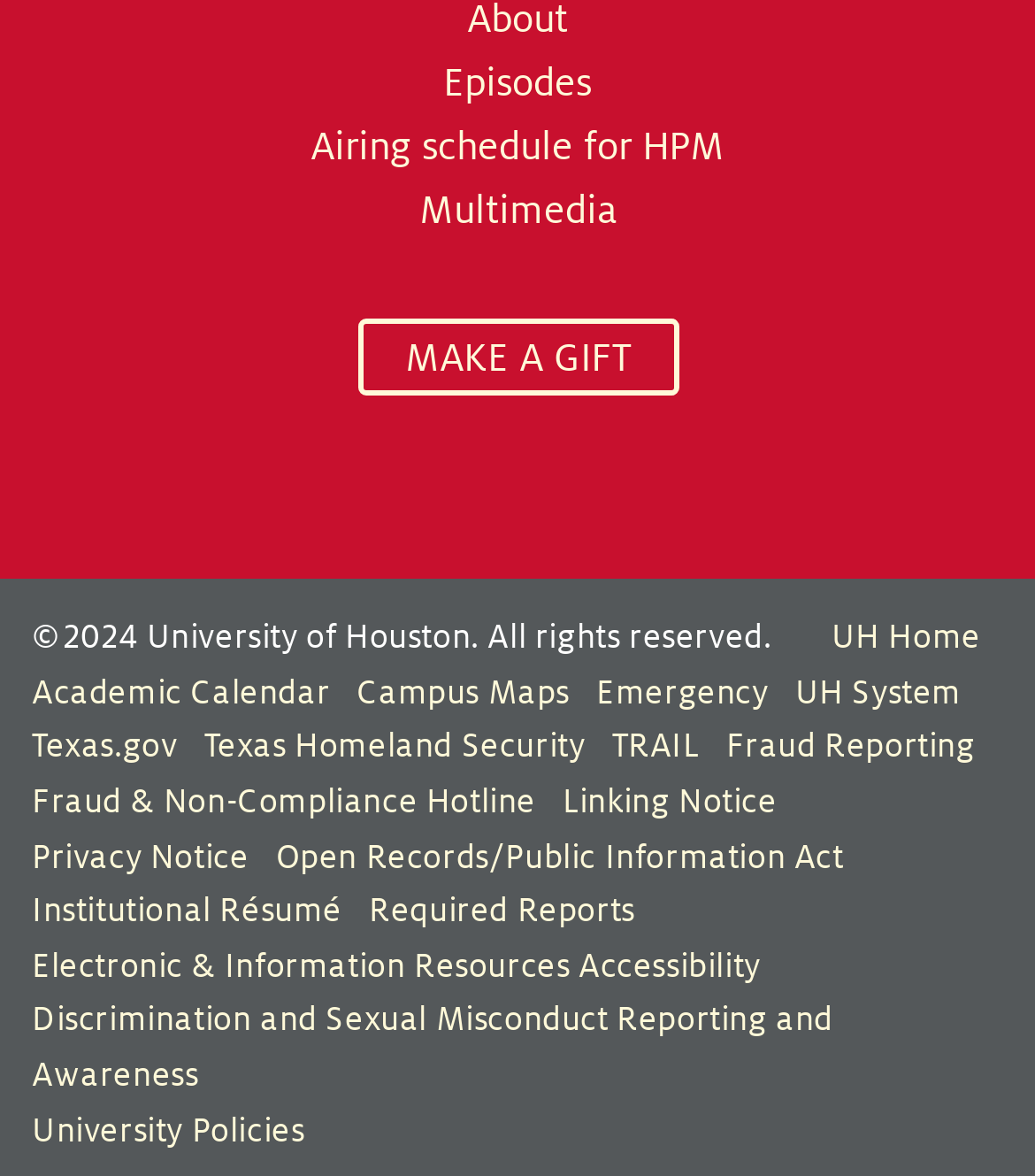Locate the bounding box coordinates of the clickable element to fulfill the following instruction: "Visit UH home". Provide the coordinates as four float numbers between 0 and 1 in the format [left, top, right, bottom].

[0.803, 0.527, 0.948, 0.558]